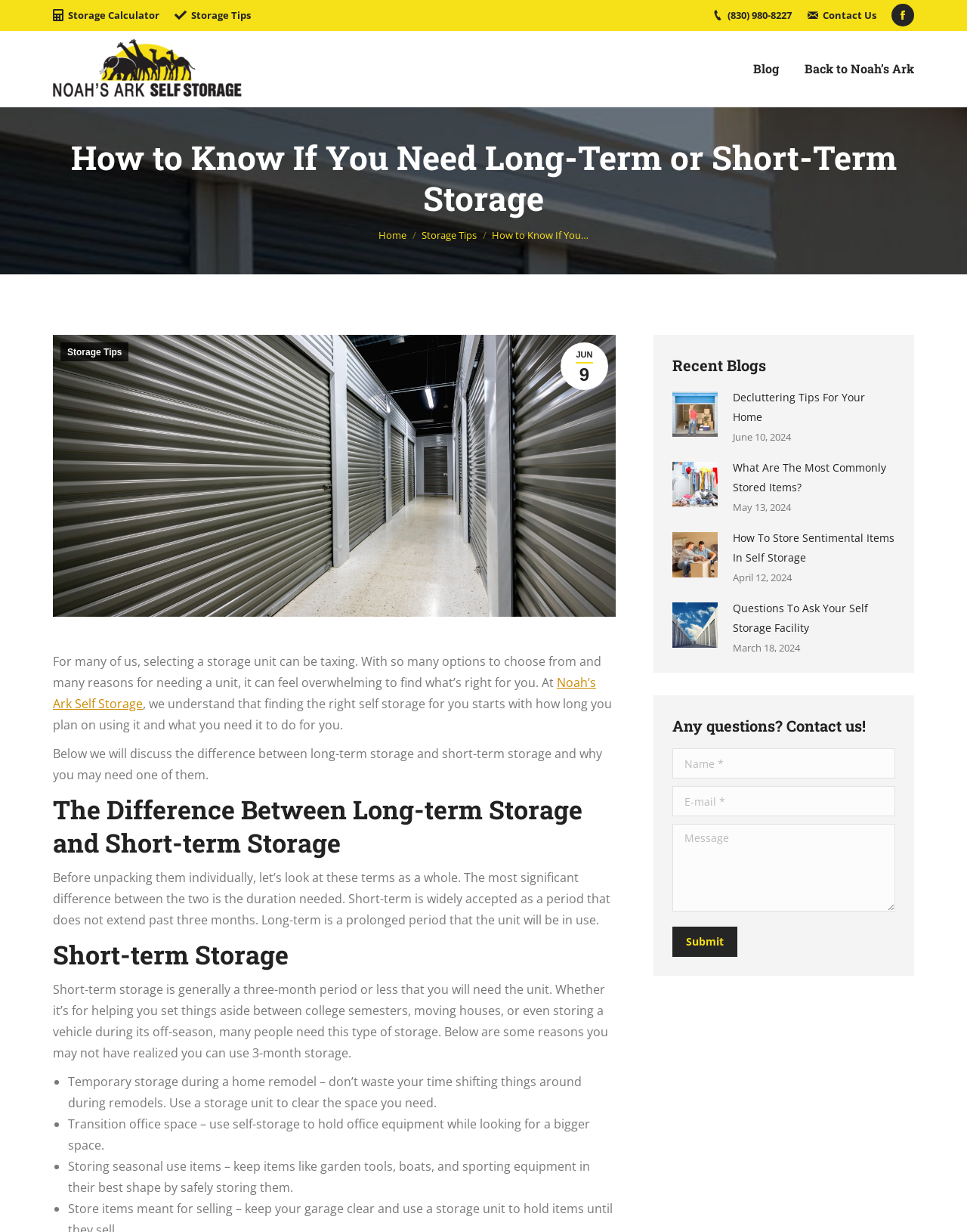Identify the bounding box coordinates of the area you need to click to perform the following instruction: "Click Storage Calculator".

[0.055, 0.006, 0.165, 0.018]